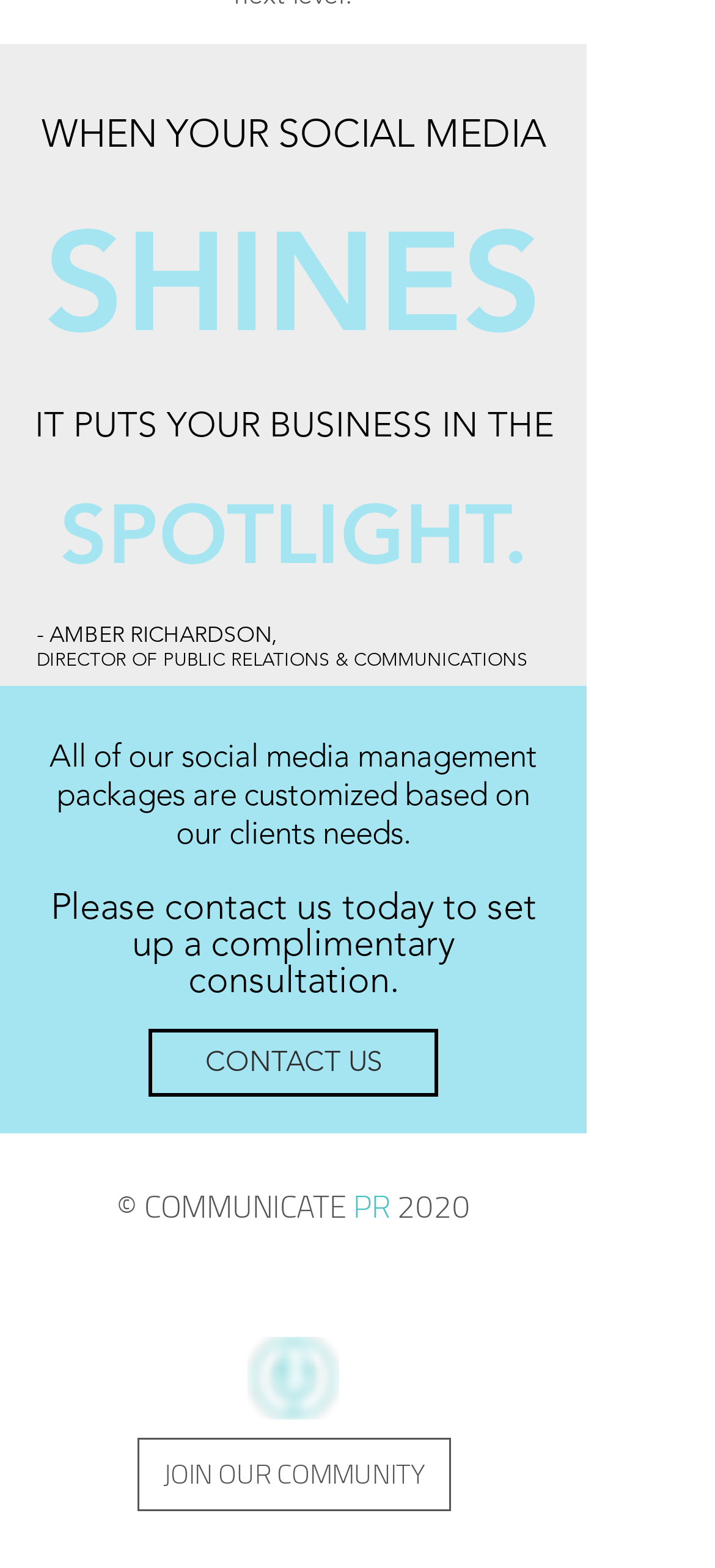Using the element description aria-label="Facebook", predict the bounding box coordinates for the UI element. Provide the coordinates in (top-left x, top-left y, bottom-right x, bottom-right y) format with values ranging from 0 to 1.

[0.536, 0.8, 0.626, 0.841]